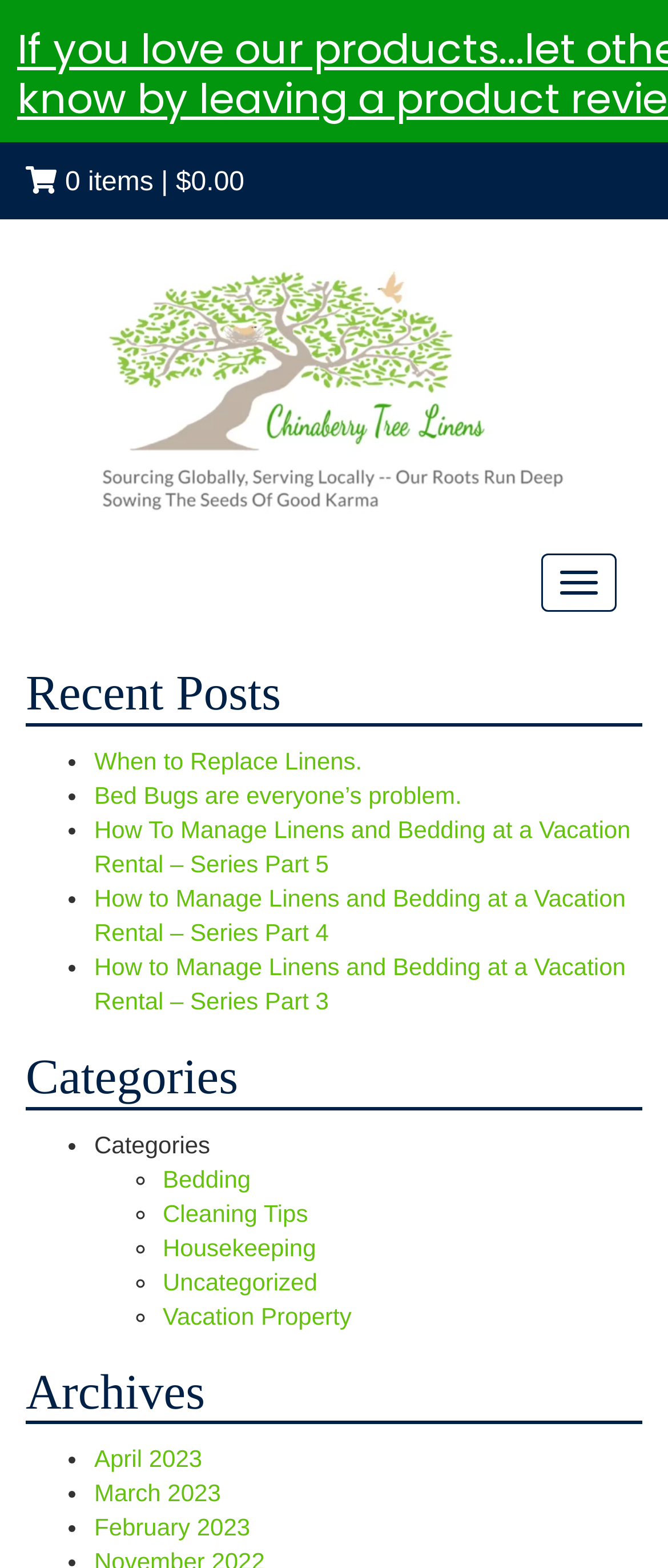Refer to the screenshot and give an in-depth answer to this question: How many categories are listed on the page?

I counted the number of links under the 'Categories' heading and found 5 categories: Bedding, Cleaning Tips, Housekeeping, Uncategorized, and Vacation Property.